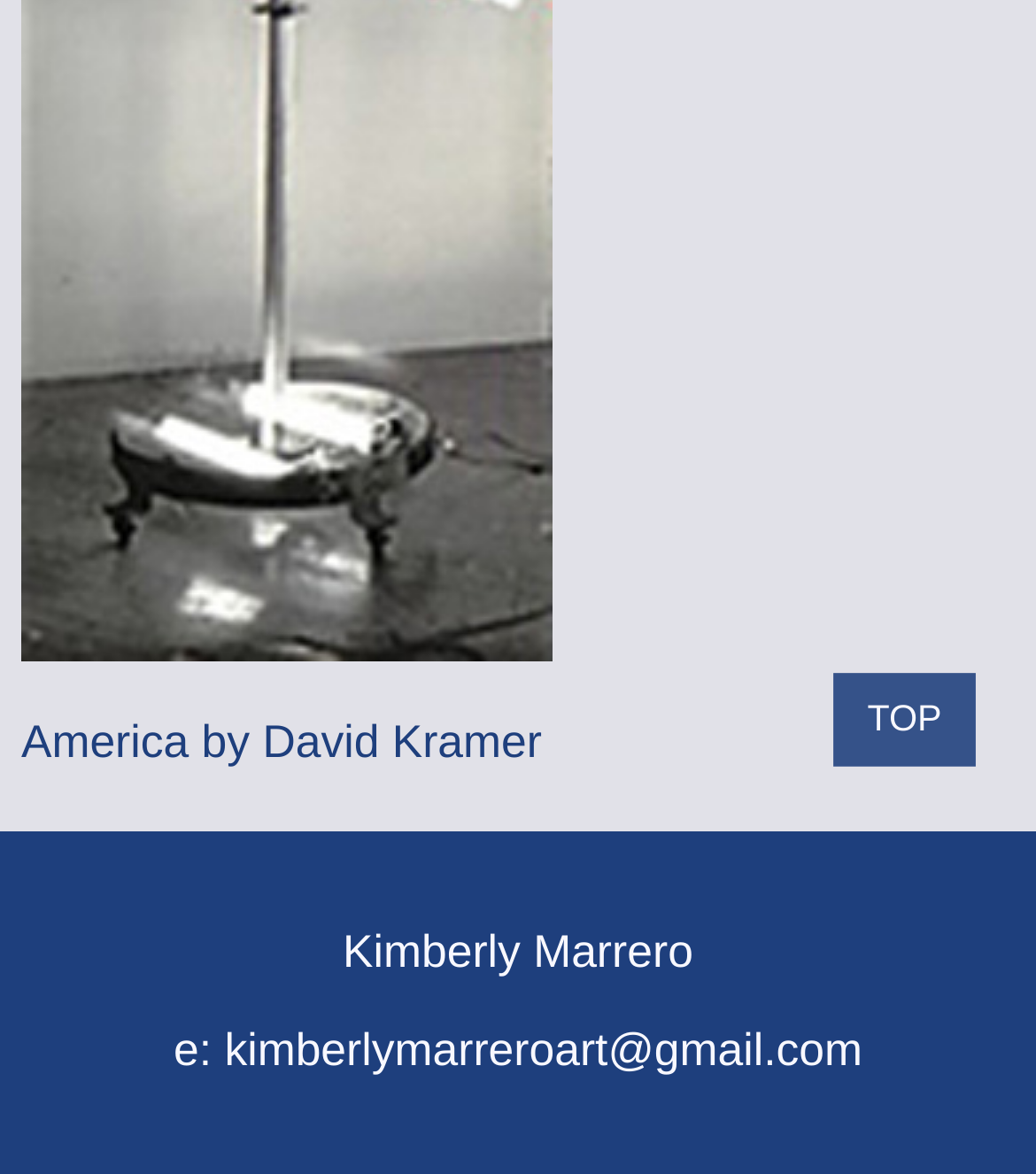Identify the bounding box for the described UI element. Provide the coordinates in (top-left x, top-left y, bottom-right x, bottom-right y) format with values ranging from 0 to 1: kimberlymarreroart@gmail.com

[0.217, 0.872, 0.832, 0.917]